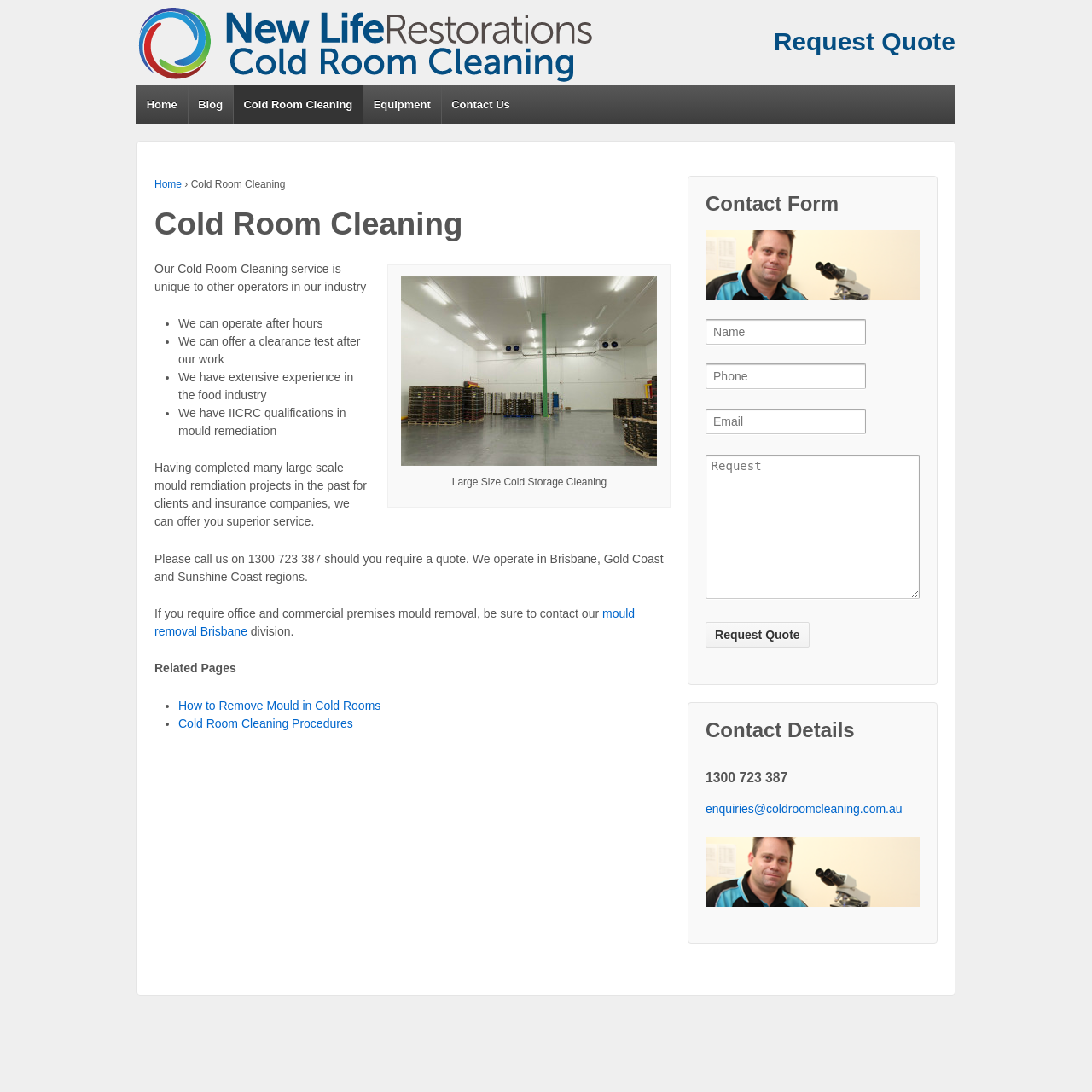Identify the bounding box coordinates of the section to be clicked to complete the task described by the following instruction: "Fill in the 'Name' textbox". The coordinates should be four float numbers between 0 and 1, formatted as [left, top, right, bottom].

[0.646, 0.292, 0.793, 0.316]